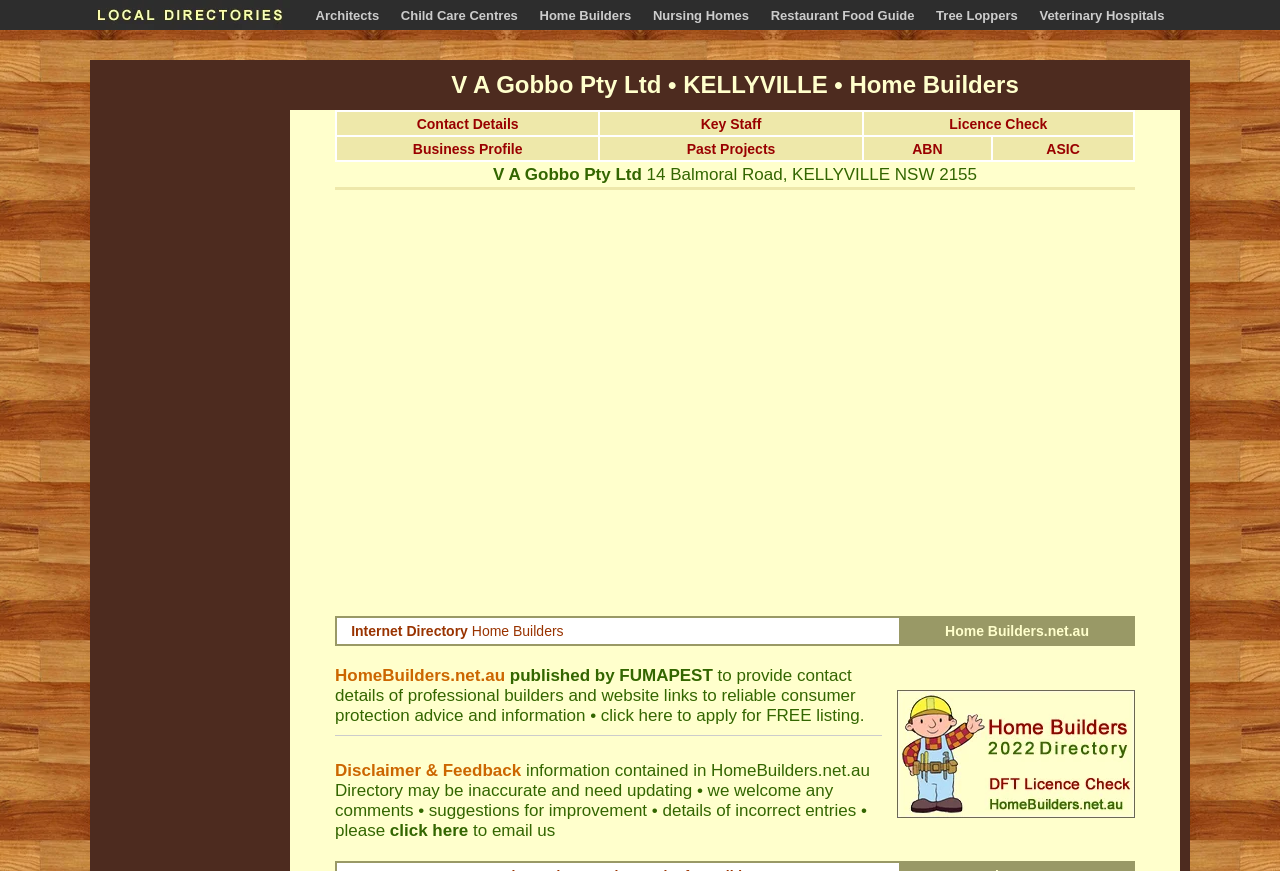Please respond to the question with a concise word or phrase:
How many columns are in the table at the bottom of the webpage?

2